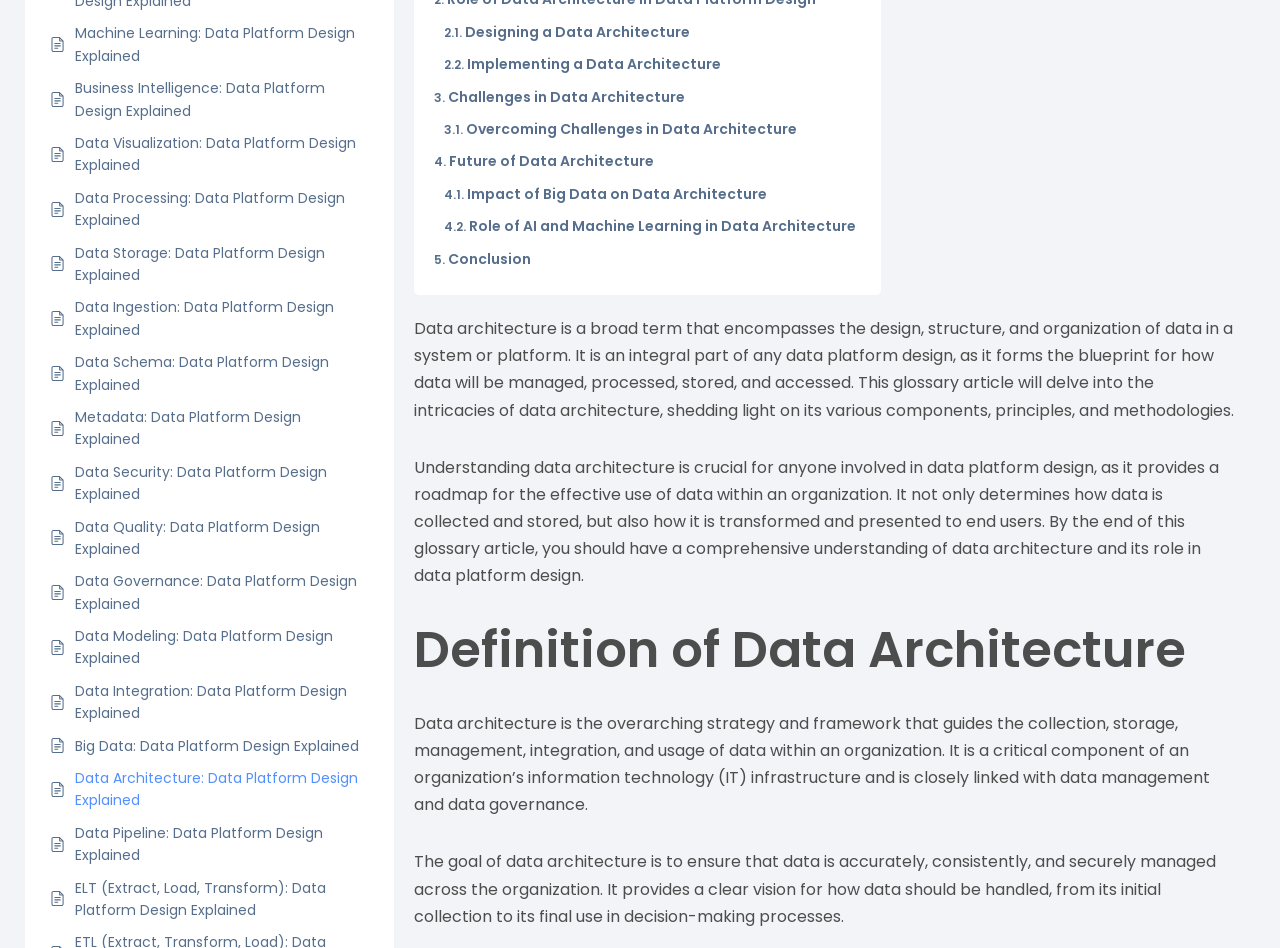Based on the element description, predict the bounding box coordinates (top-left x, top-left y, bottom-right x, bottom-right y) for the UI element in the screenshot: Conclusion

[0.339, 0.261, 0.415, 0.285]